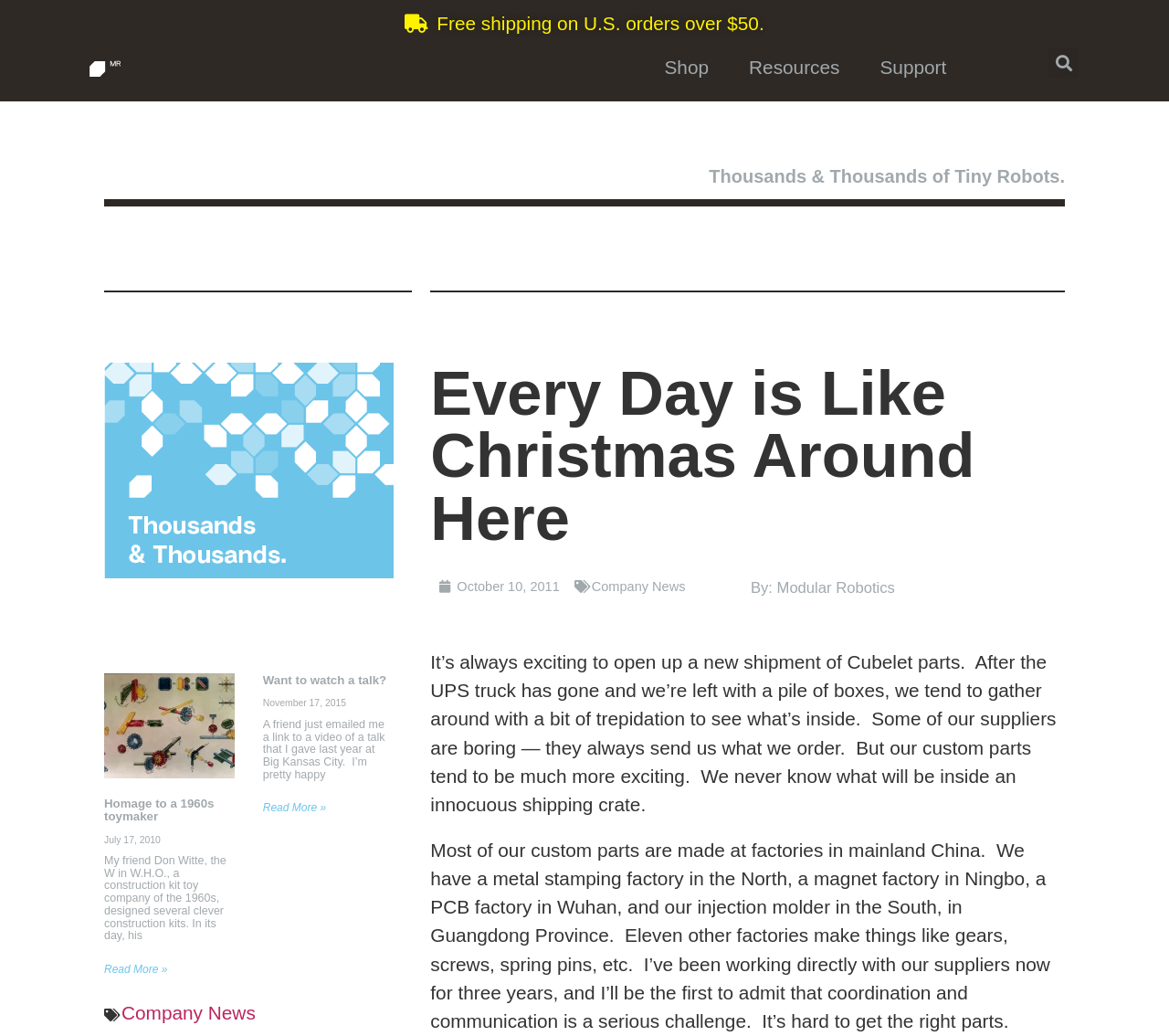Answer the question below with a single word or a brief phrase: 
What is the main topic of this webpage?

Cubelets robot blocks